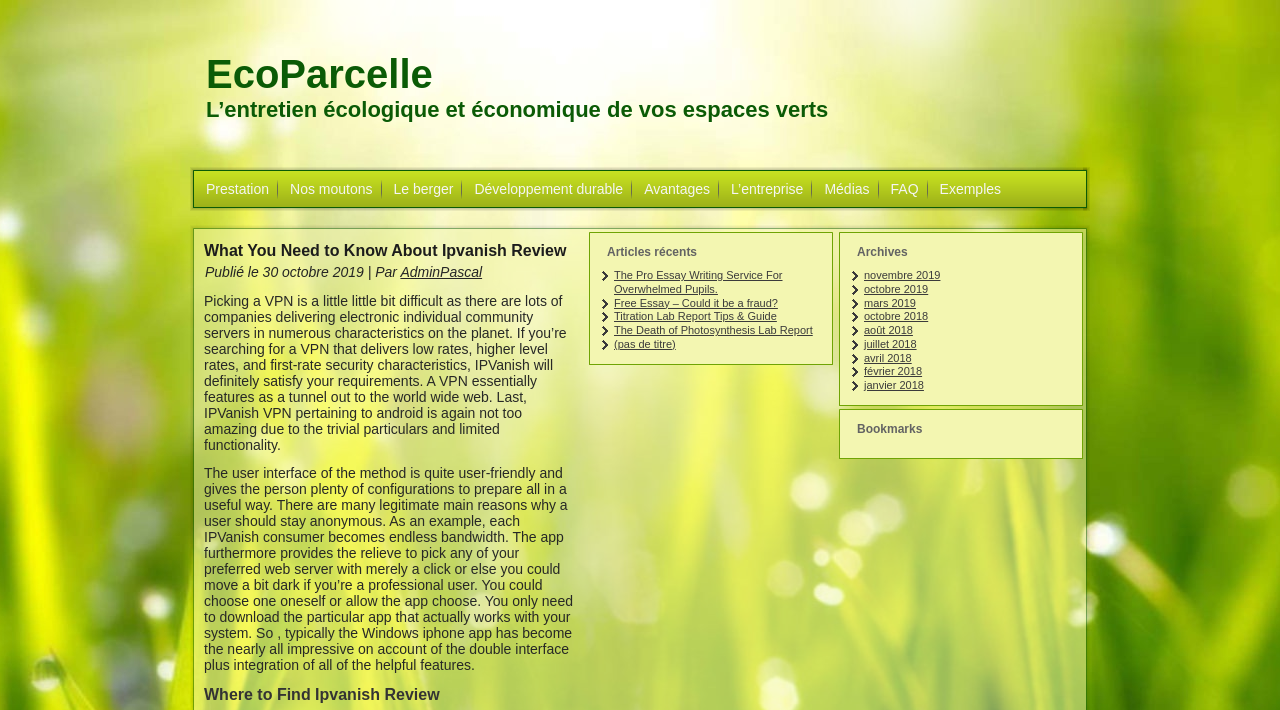Please determine the bounding box coordinates of the element to click in order to execute the following instruction: "Click on the 'FAQ' link". The coordinates should be four float numbers between 0 and 1, specified as [left, top, right, bottom].

[0.69, 0.249, 0.721, 0.283]